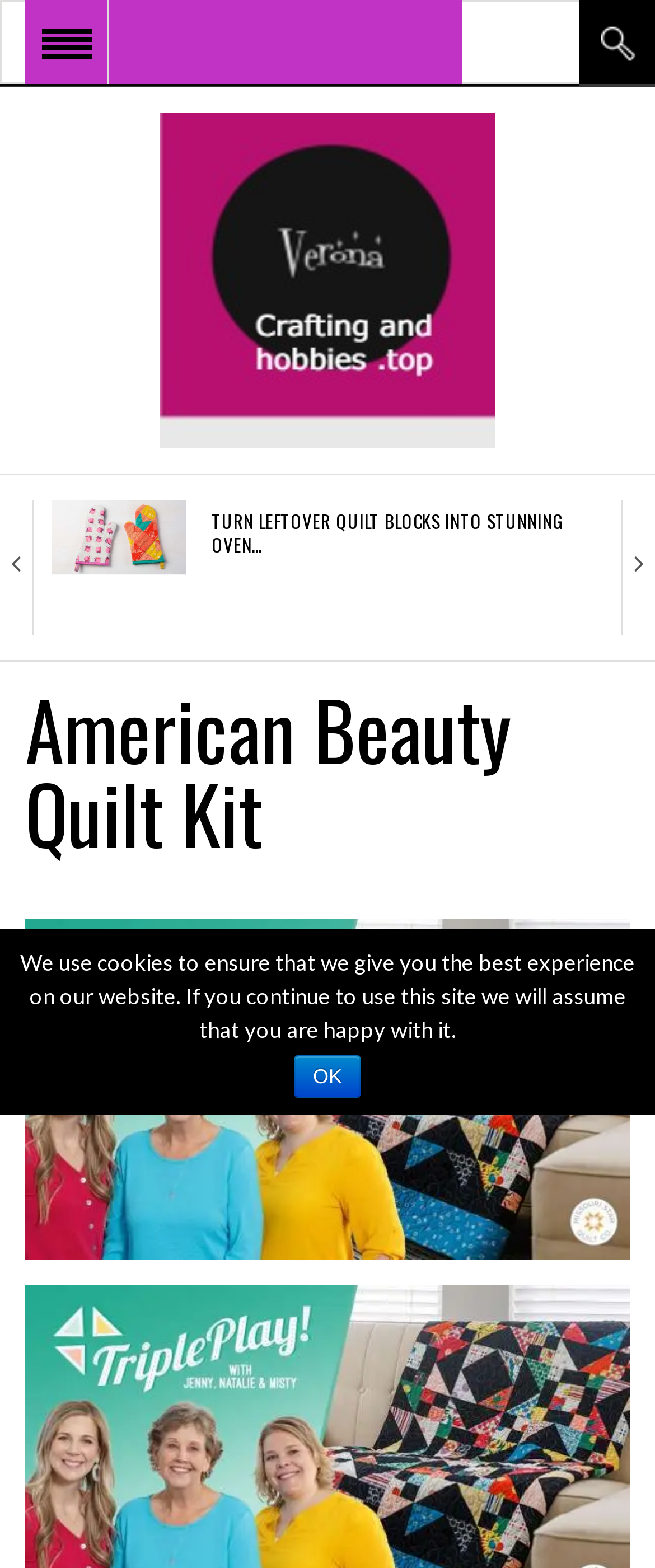Please find the bounding box coordinates for the clickable element needed to perform this instruction: "Explore the CRAFTING section".

[0.038, 0.078, 0.705, 0.121]